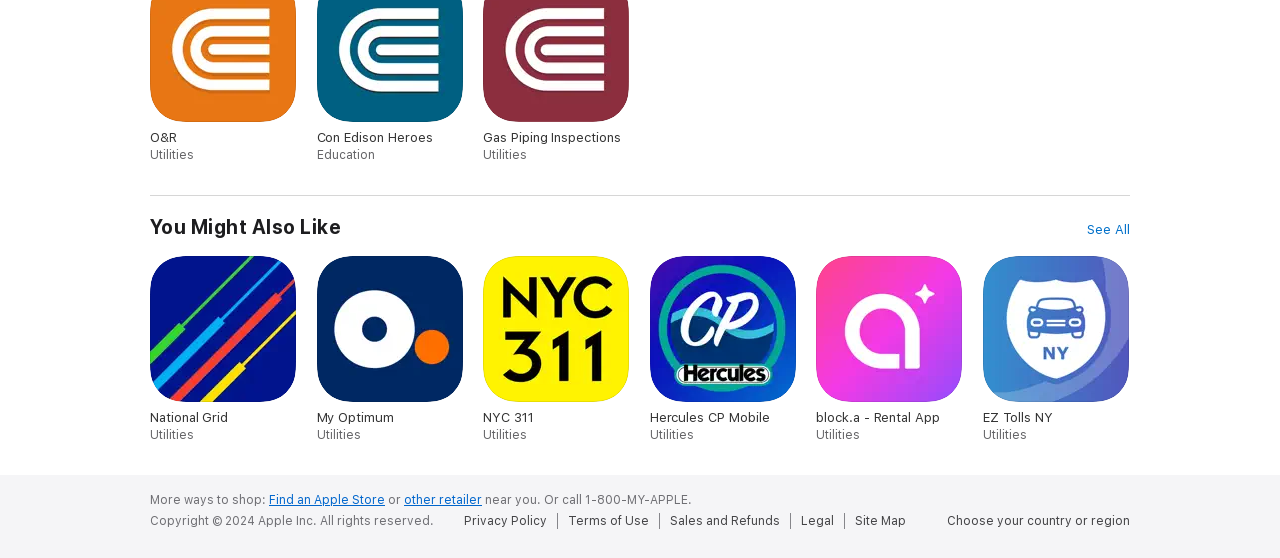Please answer the following question using a single word or phrase: 
How many links are at the bottom of the page?

6